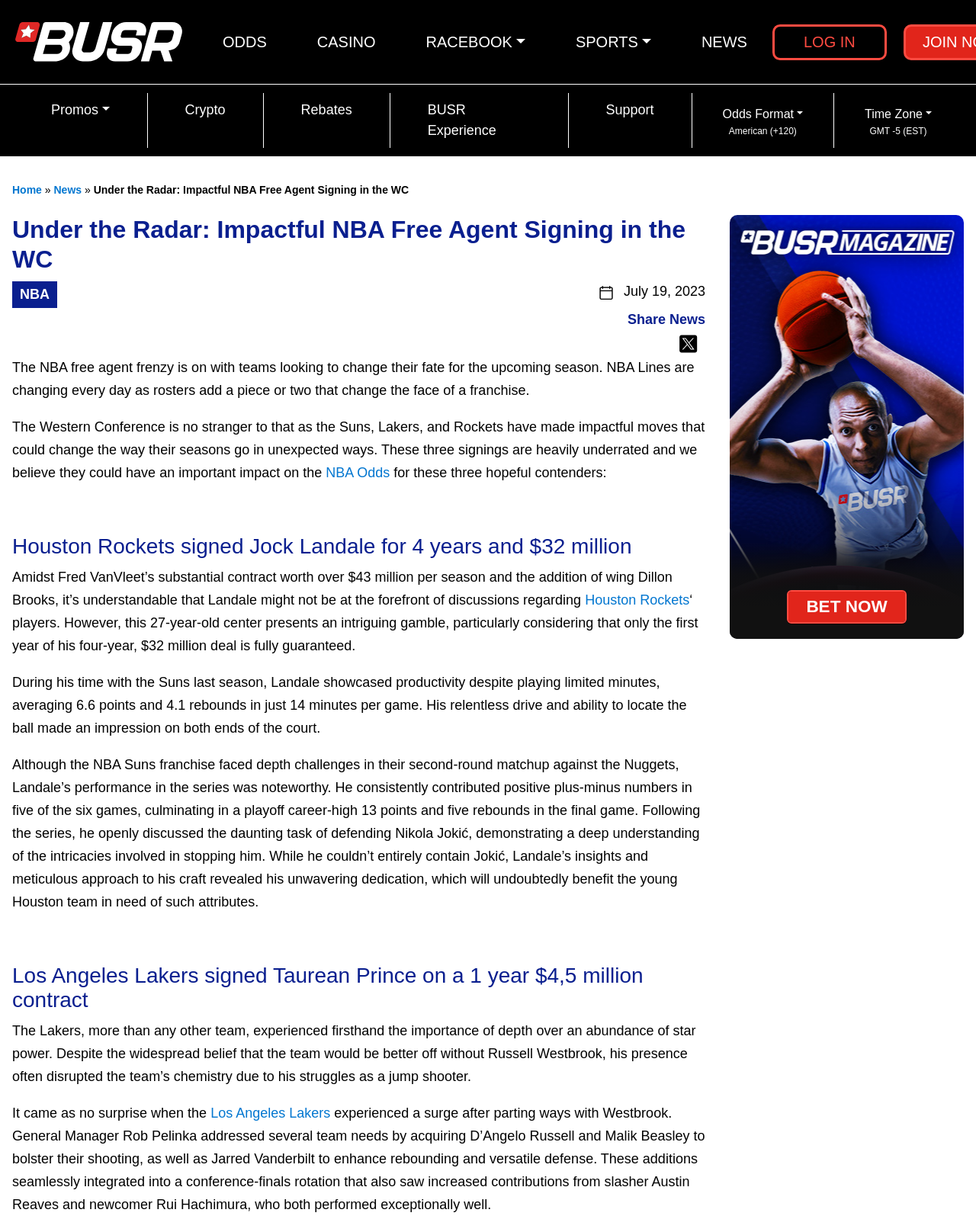Using the element description: "Support", determine the bounding box coordinates for the specified UI element. The coordinates should be four float numbers between 0 and 1, [left, top, right, bottom].

[0.614, 0.075, 0.677, 0.103]